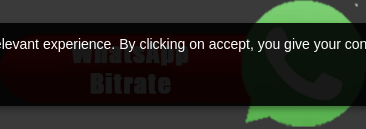Where is the 'WhatsApp Bitrate Now' link located?
Offer a detailed and full explanation in response to the question.

The 'WhatsApp Bitrate Now' link is positioned towards the footer of the webpage, making it easily accessible for users to connect with the Bitrate service via WhatsApp.